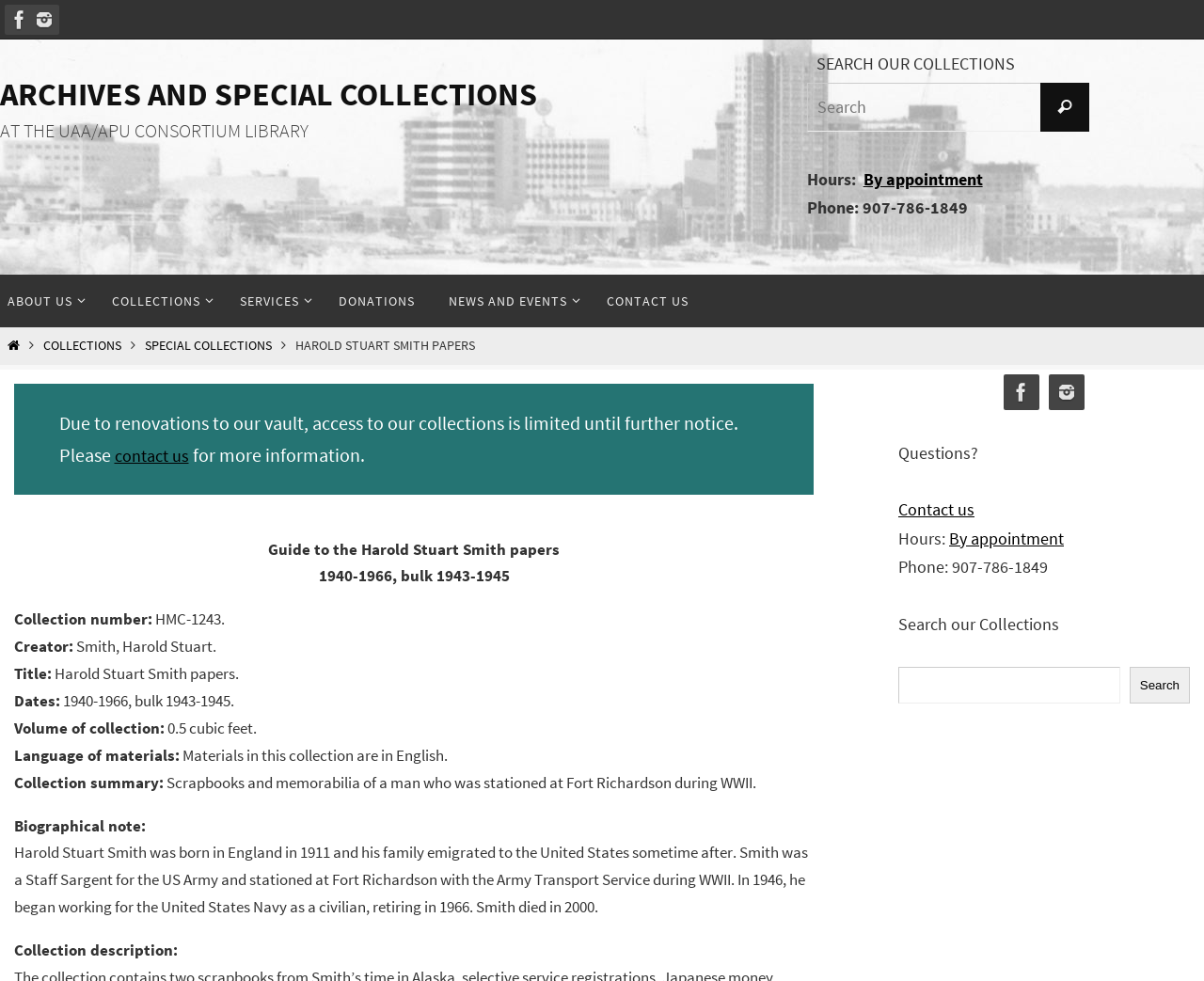Provide the bounding box coordinates in the format (top-left x, top-left y, bottom-right x, bottom-right y). All values are floating point numbers between 0 and 1. Determine the bounding box coordinate of the UI element described as: Collections

[0.079, 0.28, 0.185, 0.334]